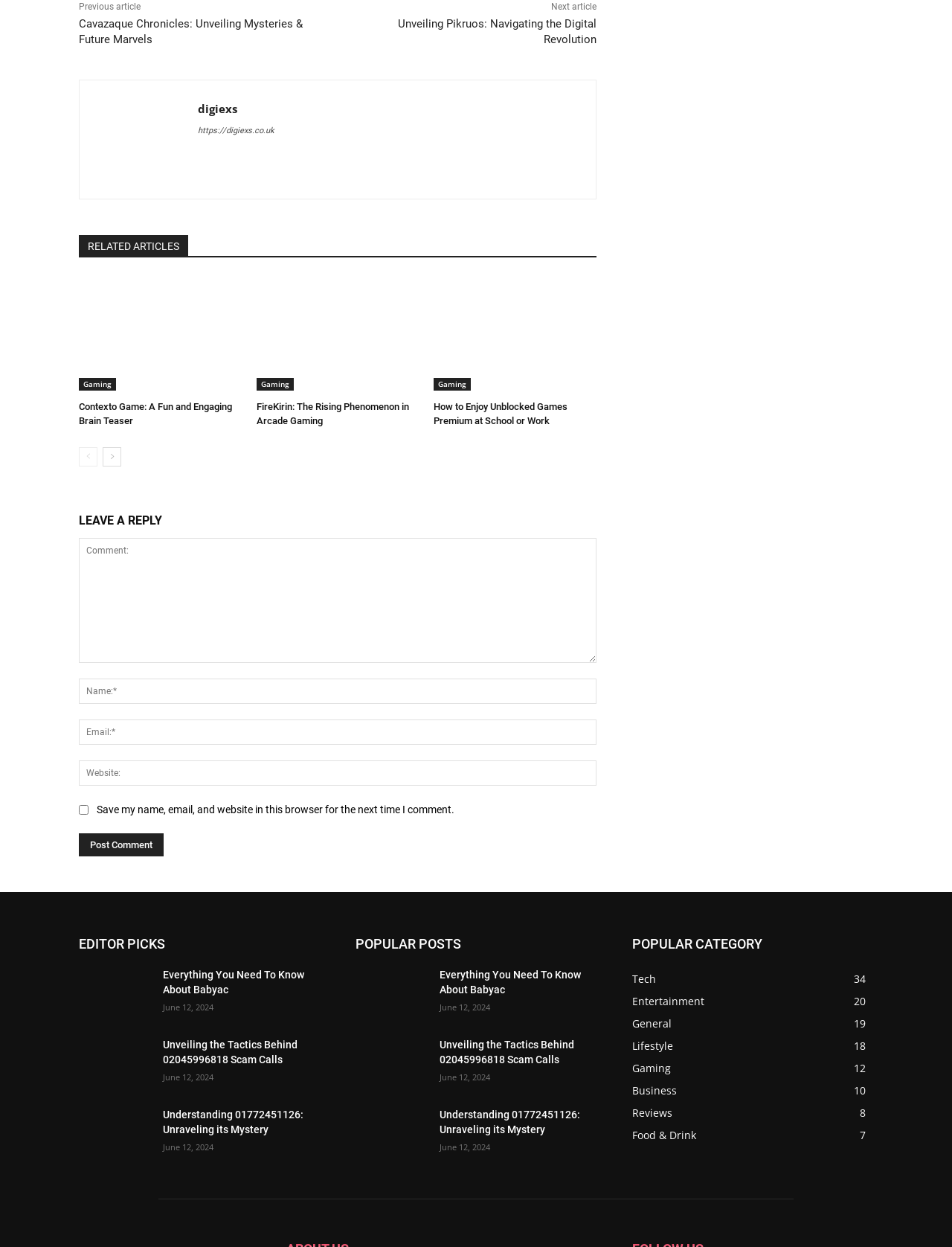Locate the bounding box coordinates of the area you need to click to fulfill this instruction: 'Click on the 'POPULAR CATEGORY' section'. The coordinates must be in the form of four float numbers ranging from 0 to 1: [left, top, right, bottom].

[0.664, 0.747, 0.917, 0.766]